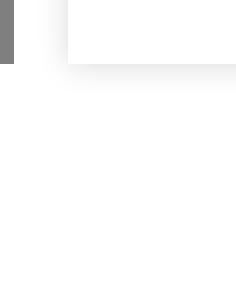Describe the scene depicted in the image with great detail.

The image showcases a product, specifically "Strawberry Flavored Pica Lances 100g" from the brand Vidal, available on Distribución Mayorista. The accompanying text indicates that this item is part of a promotion featuring various products in the same category. Each product listed offers competitive pricing, highlighting the affordability and appealing nature of the offerings. The focus on fast shipping—guaranteed in less than 48 hours—further emphasizes customer satisfaction and convenience. This image is part of a detailed catalog designed for wholesalers, ensuring customers have access to a wide range of sweet treat options.